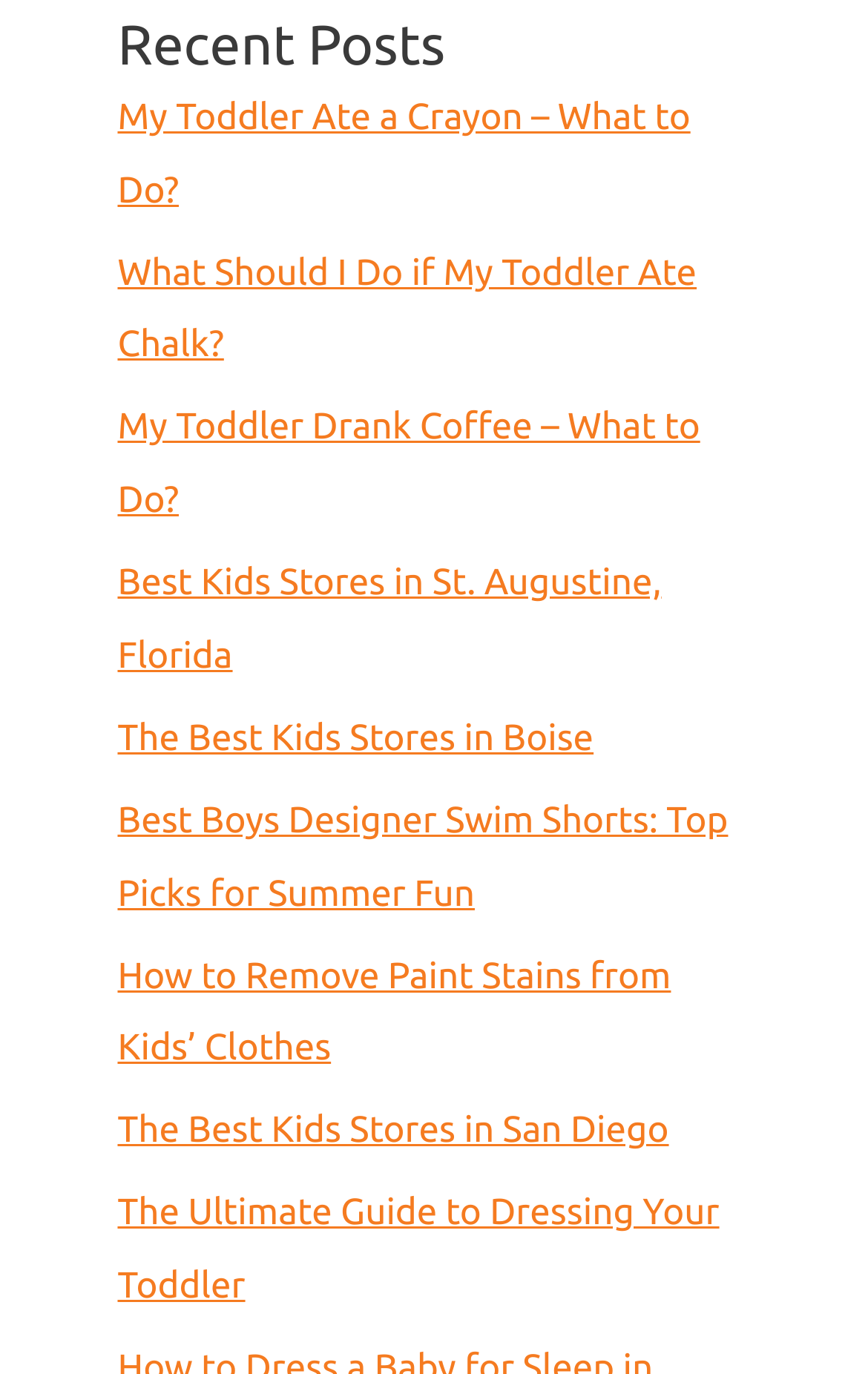Find the bounding box coordinates of the area to click in order to follow the instruction: "check out the top picks for summer fun in boys designer swim shorts".

[0.135, 0.583, 0.839, 0.665]